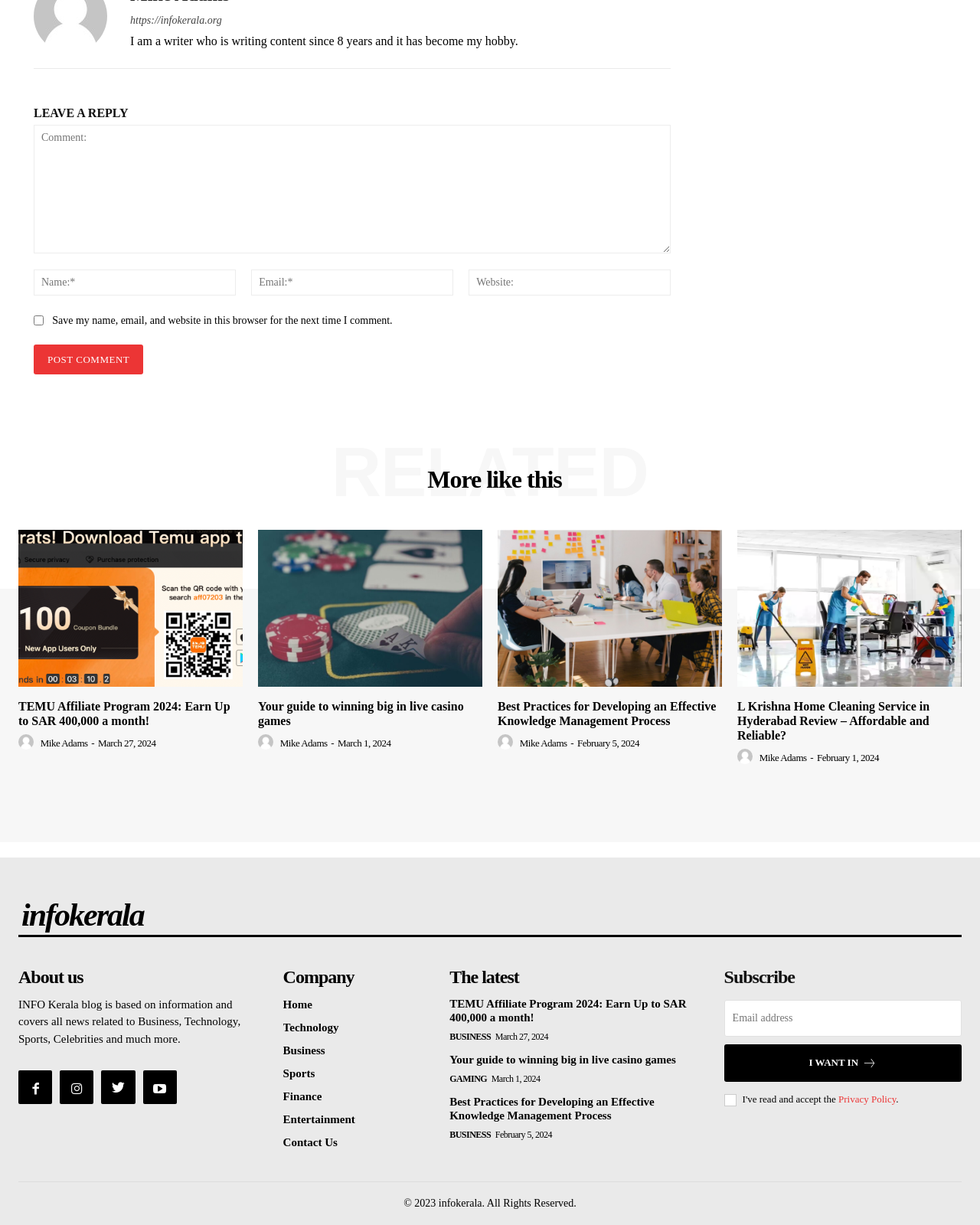Locate the bounding box coordinates of the clickable part needed for the task: "Visit the About us page".

[0.019, 0.79, 0.085, 0.805]